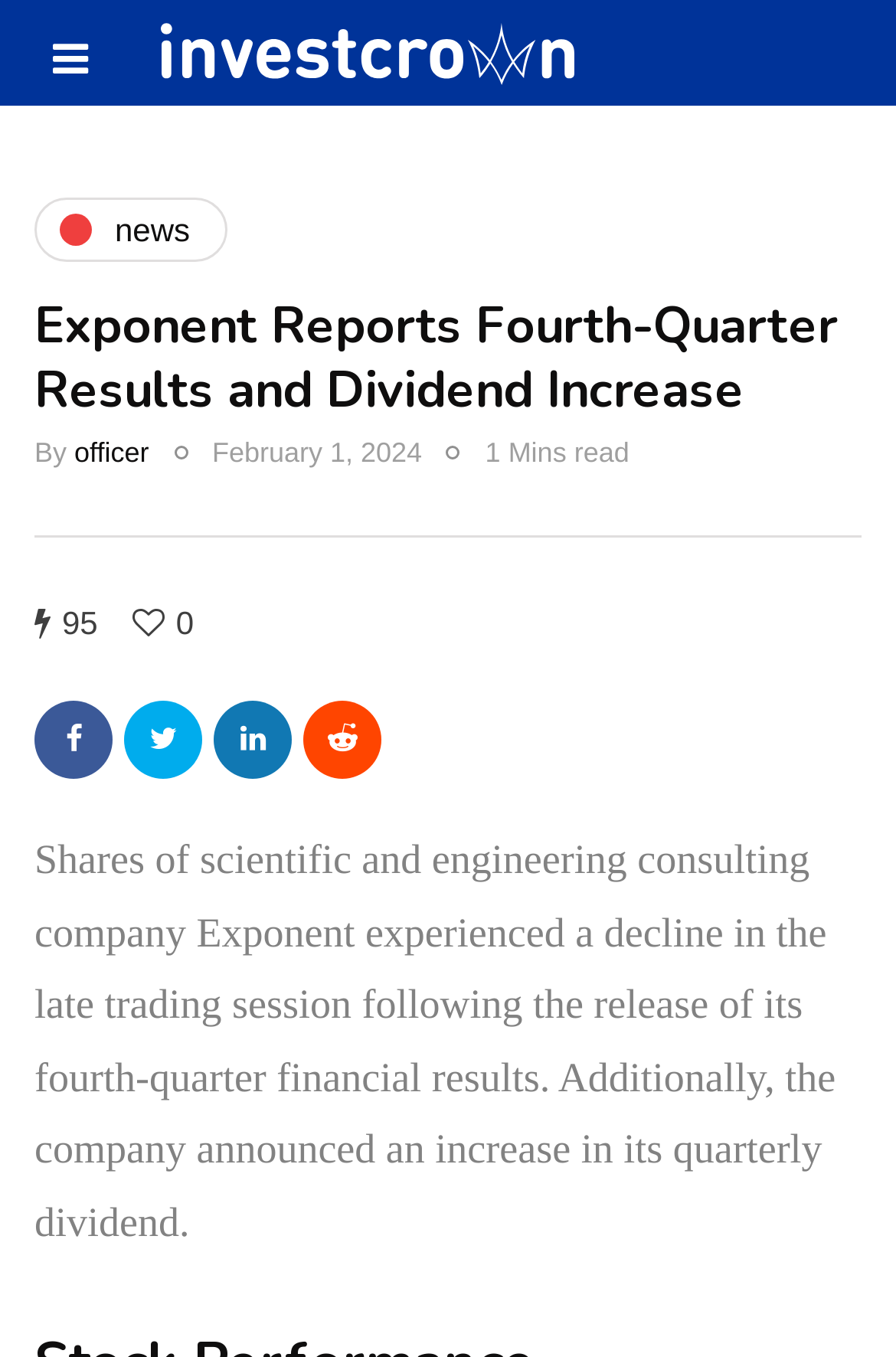What is the name of the company mentioned?
We need a detailed and meticulous answer to the question.

I found the answer by looking at the text content of the webpage, specifically the sentence 'Shares of scientific and engineering consulting company Exponent experienced a decline...' which mentions the company name as Exponent.